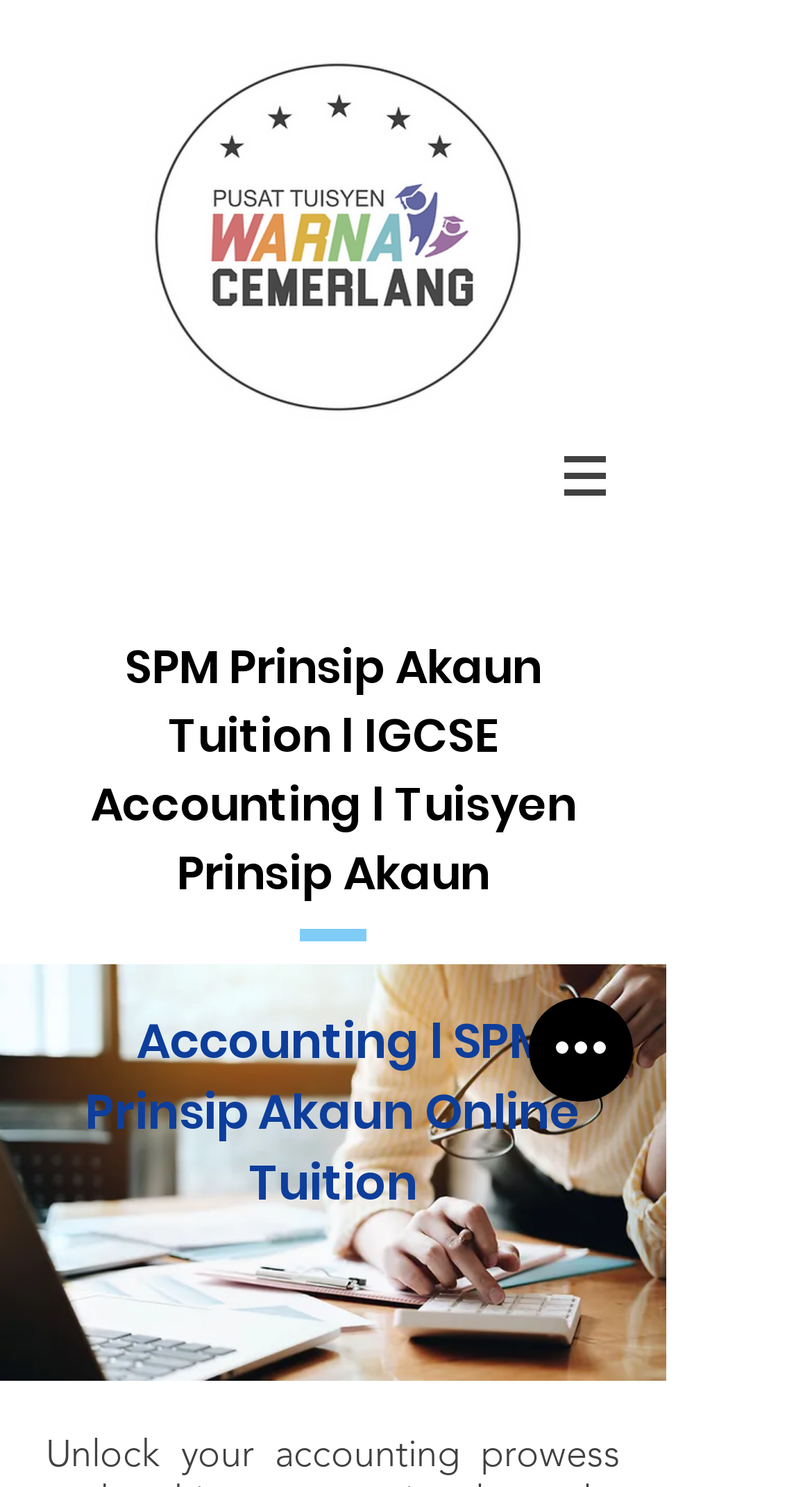Is there a navigation menu on the webpage?
Using the image as a reference, give a one-word or short phrase answer.

Yes